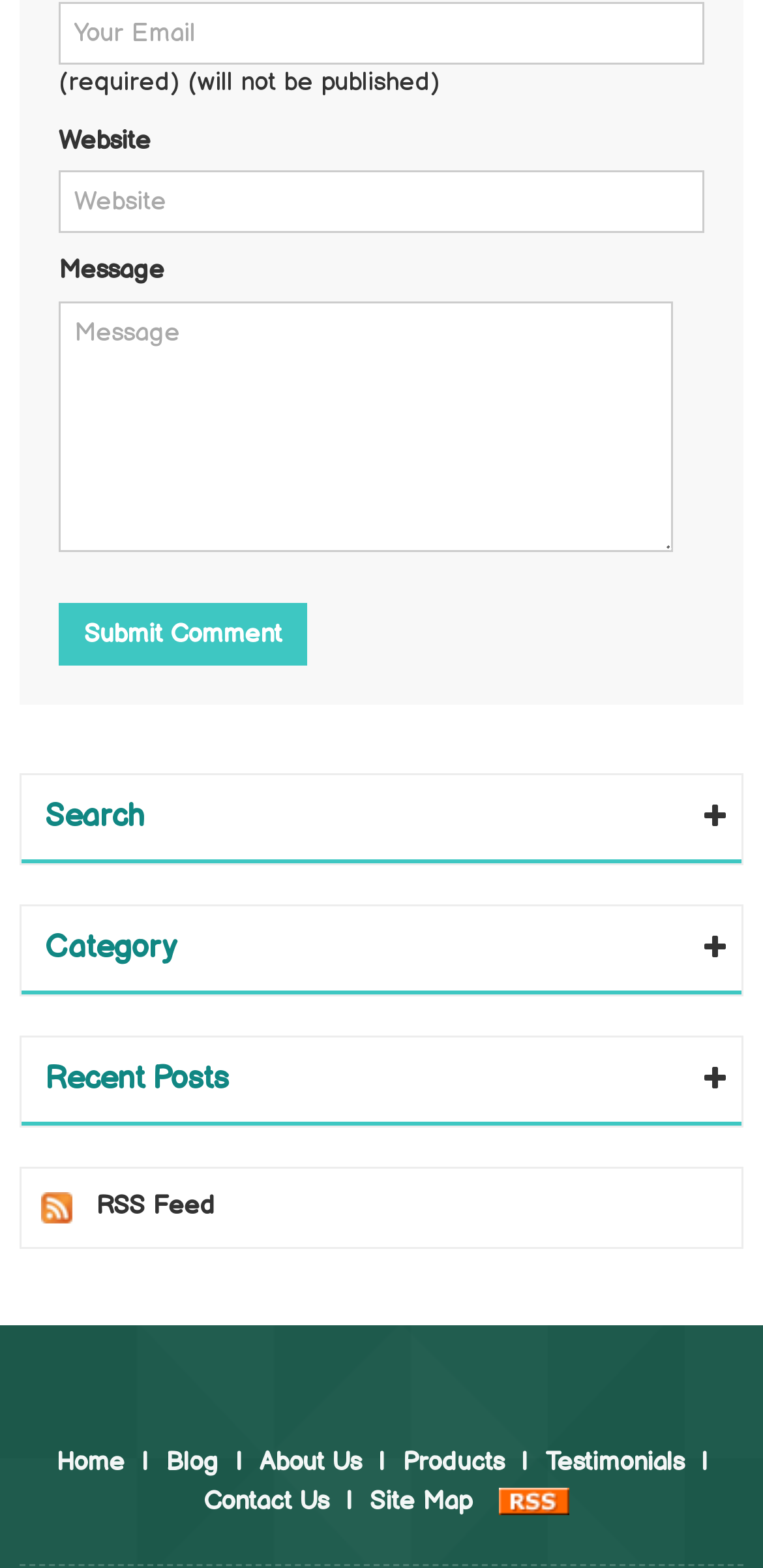Using the given description, provide the bounding box coordinates formatted as (top-left x, top-left y, bottom-right x, bottom-right y), with all values being floating point numbers between 0 and 1. Description: Streeter, Zachary L.

None